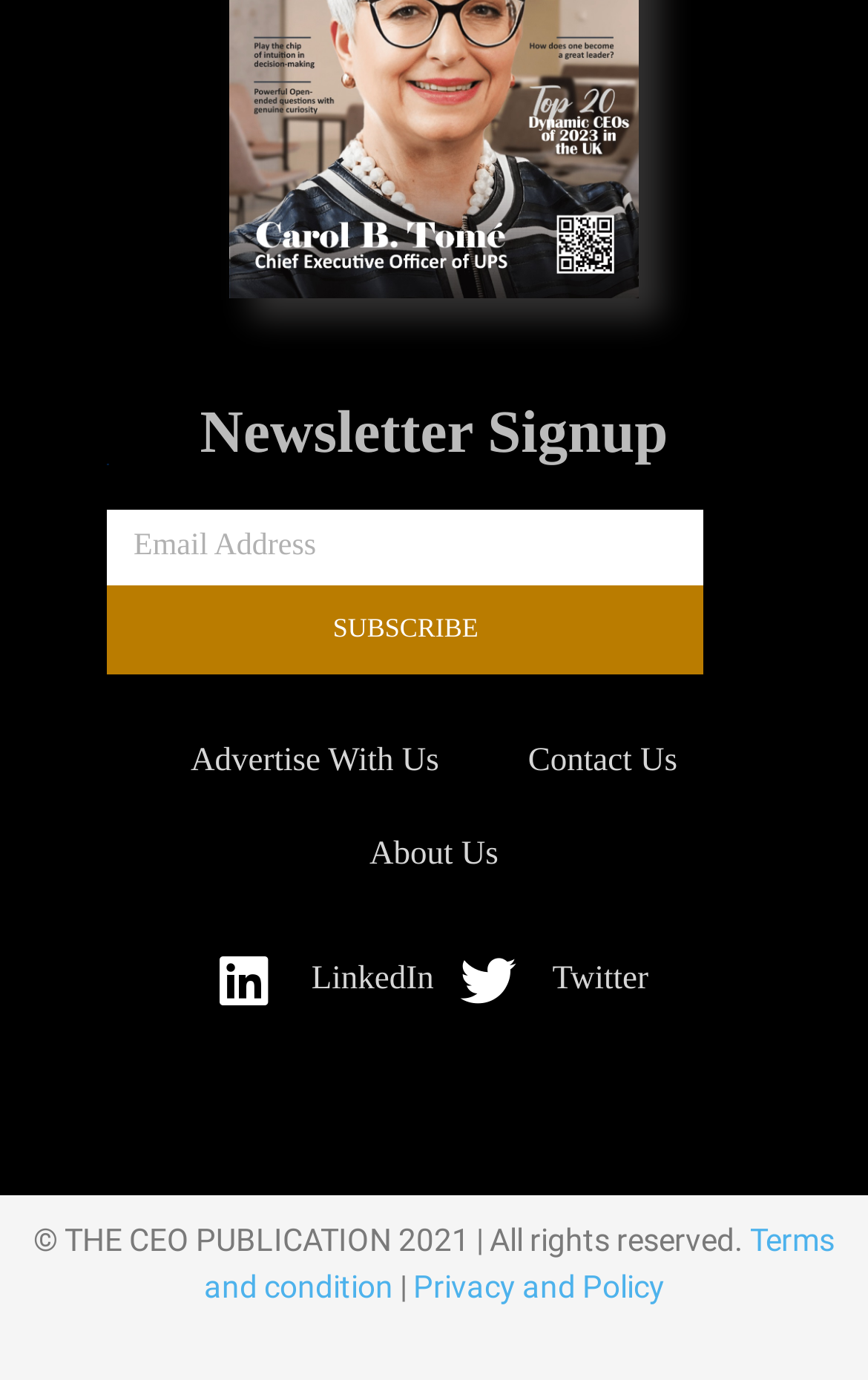Determine the bounding box coordinates of the clickable element to achieve the following action: 'Enter email address'. Provide the coordinates as four float values between 0 and 1, formatted as [left, top, right, bottom].

[0.123, 0.369, 0.811, 0.424]